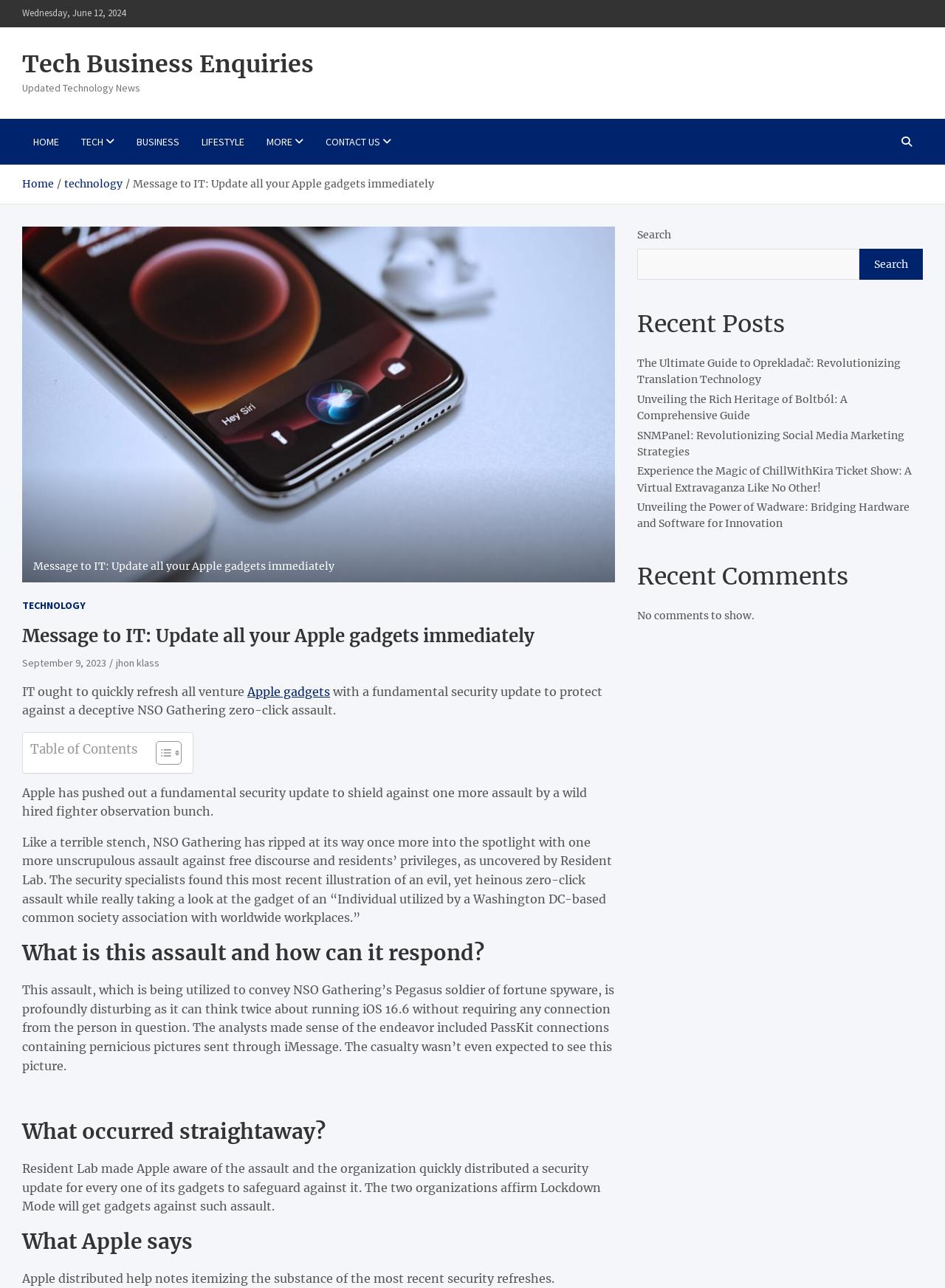Locate the bounding box coordinates of the element that needs to be clicked to carry out the instruction: "Search for something". The coordinates should be given as four float numbers ranging from 0 to 1, i.e., [left, top, right, bottom].

[0.674, 0.193, 0.909, 0.217]